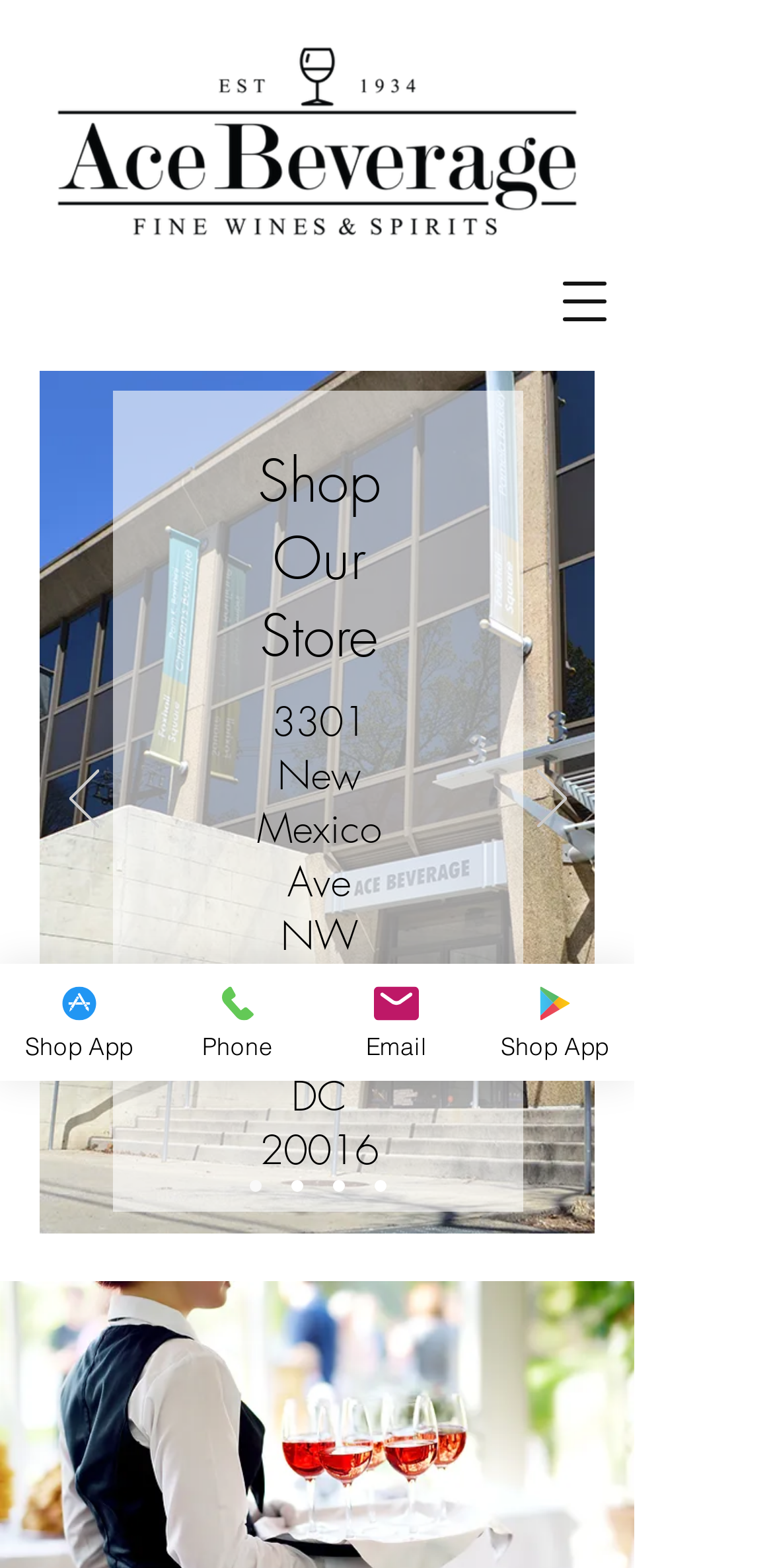Provide the bounding box coordinates of the UI element this sentence describes: "Shop App".

[0.615, 0.615, 0.821, 0.689]